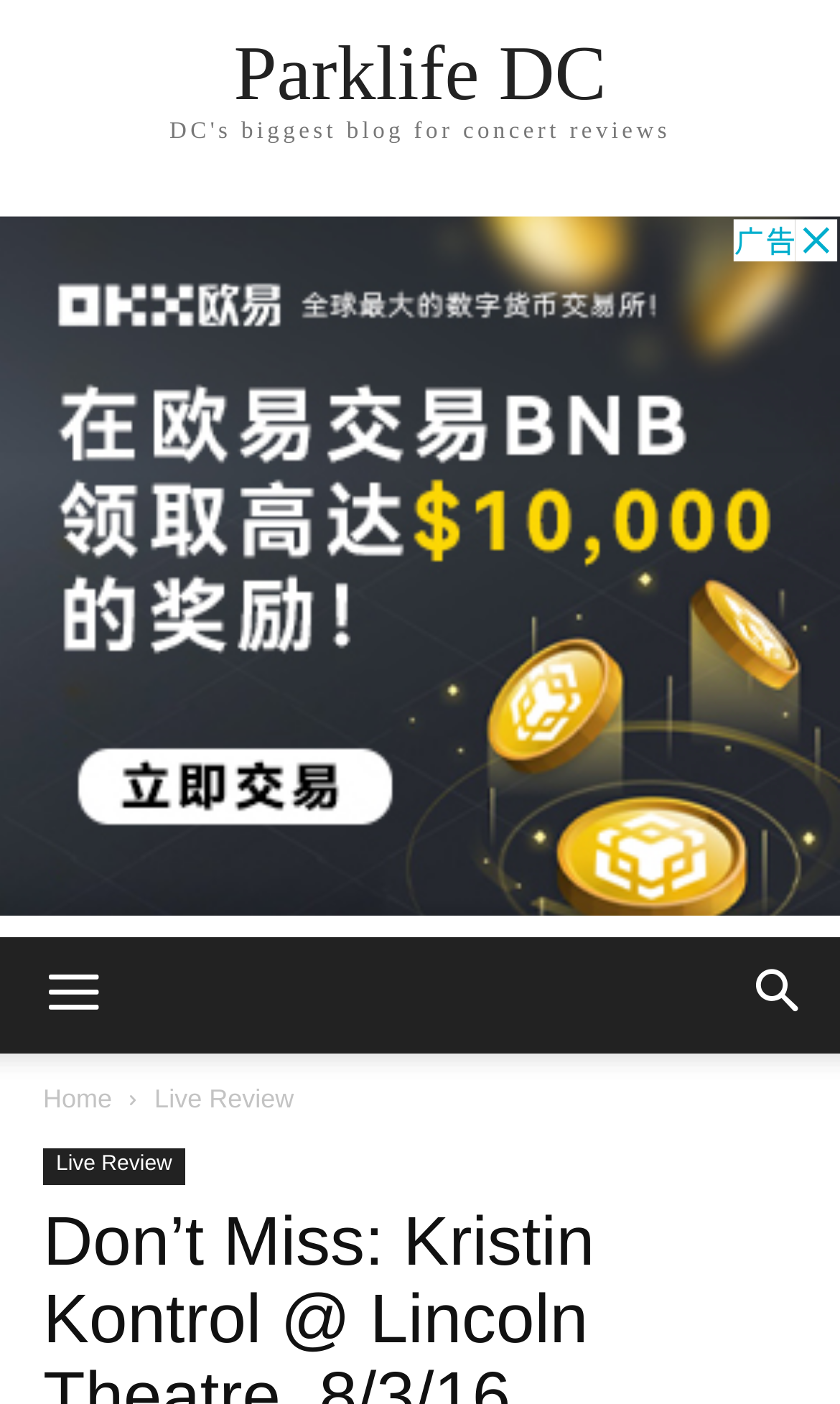How many navigation links are there?
Refer to the image and provide a one-word or short phrase answer.

2